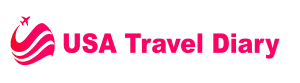Break down the image and describe each part extensively.

The image showcases the logo of "USA Travel Diary," a vibrant and eye-catching design featuring a stylized graphic of an airplane, which symbolizes travel and adventure. The logo is presented in a bold pink color, enhancing its visibility and appeal. This logo serves as a visual representation of the travel blog, inviting readers to explore various destinations and experiences across North America. "USA Travel Diary" focuses on sharing insights, tips, and stories related to travel, making it a valuable resource for those eager to discover the beauty and diversity of the United States.